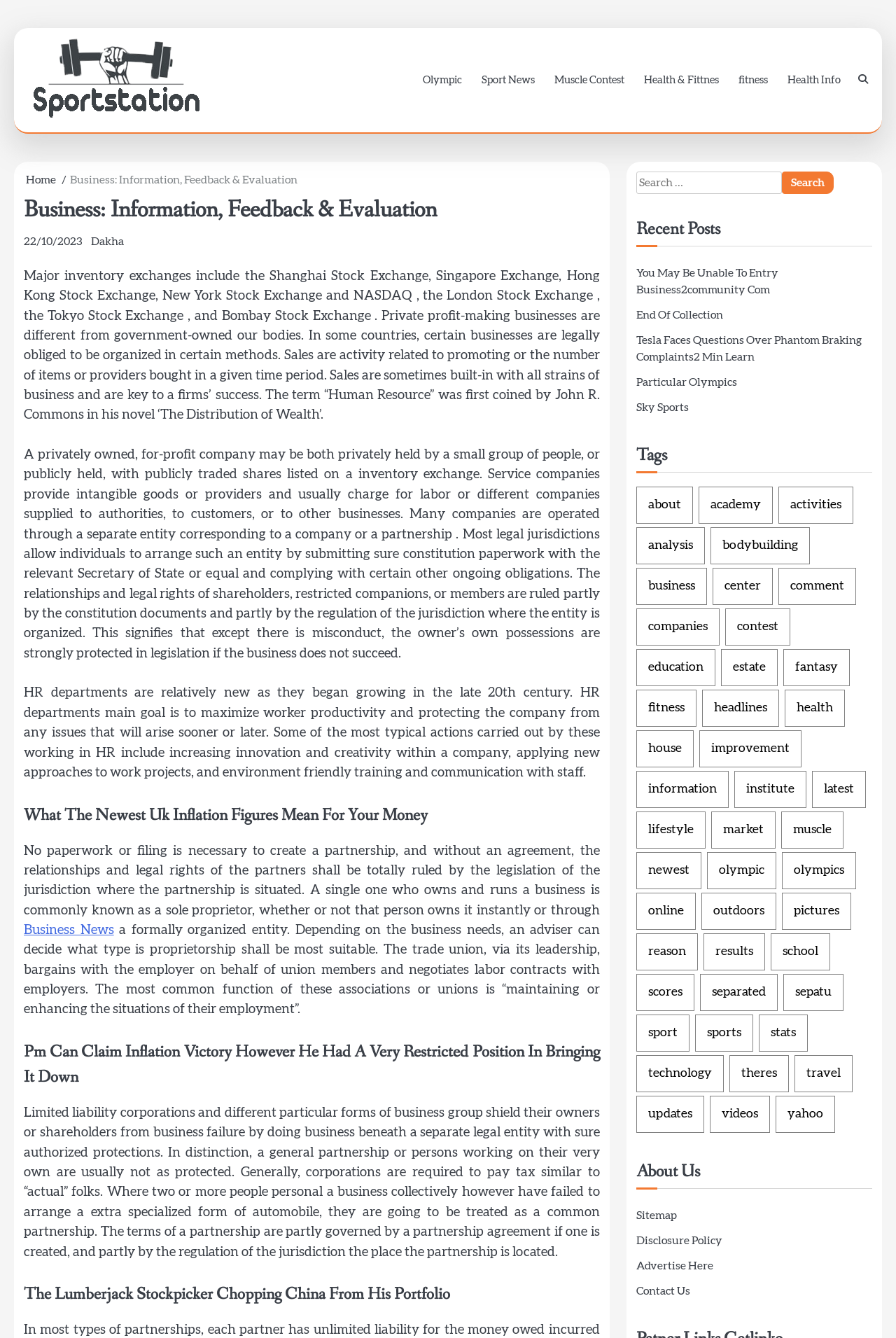What is the role of trade unions in business?
Using the visual information, reply with a single word or short phrase.

Negotiate labor contracts